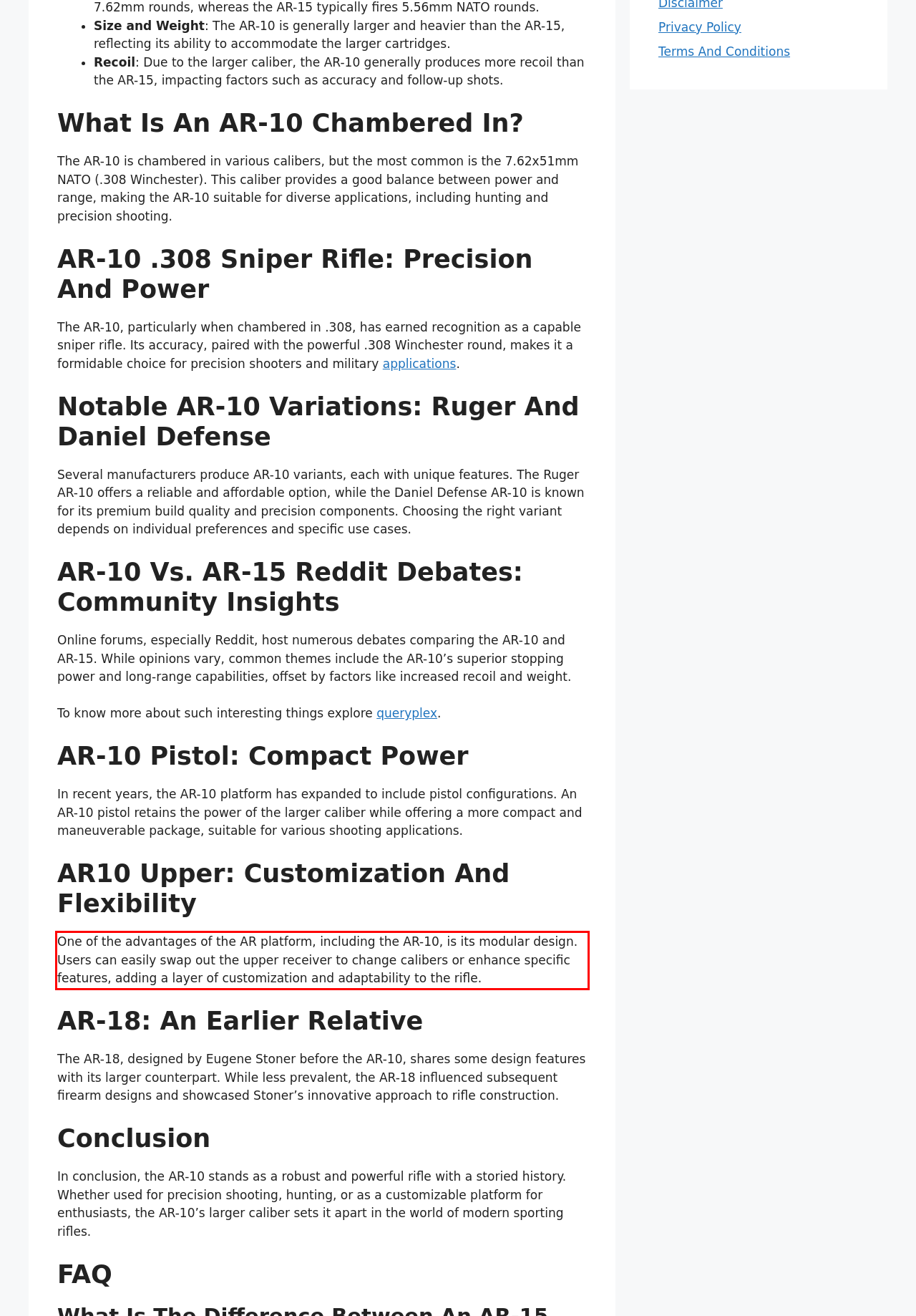Please look at the webpage screenshot and extract the text enclosed by the red bounding box.

One of the advantages of the AR platform, including the AR-10, is its modular design. Users can easily swap out the upper receiver to change calibers or enhance specific features, adding a layer of customization and adaptability to the rifle.